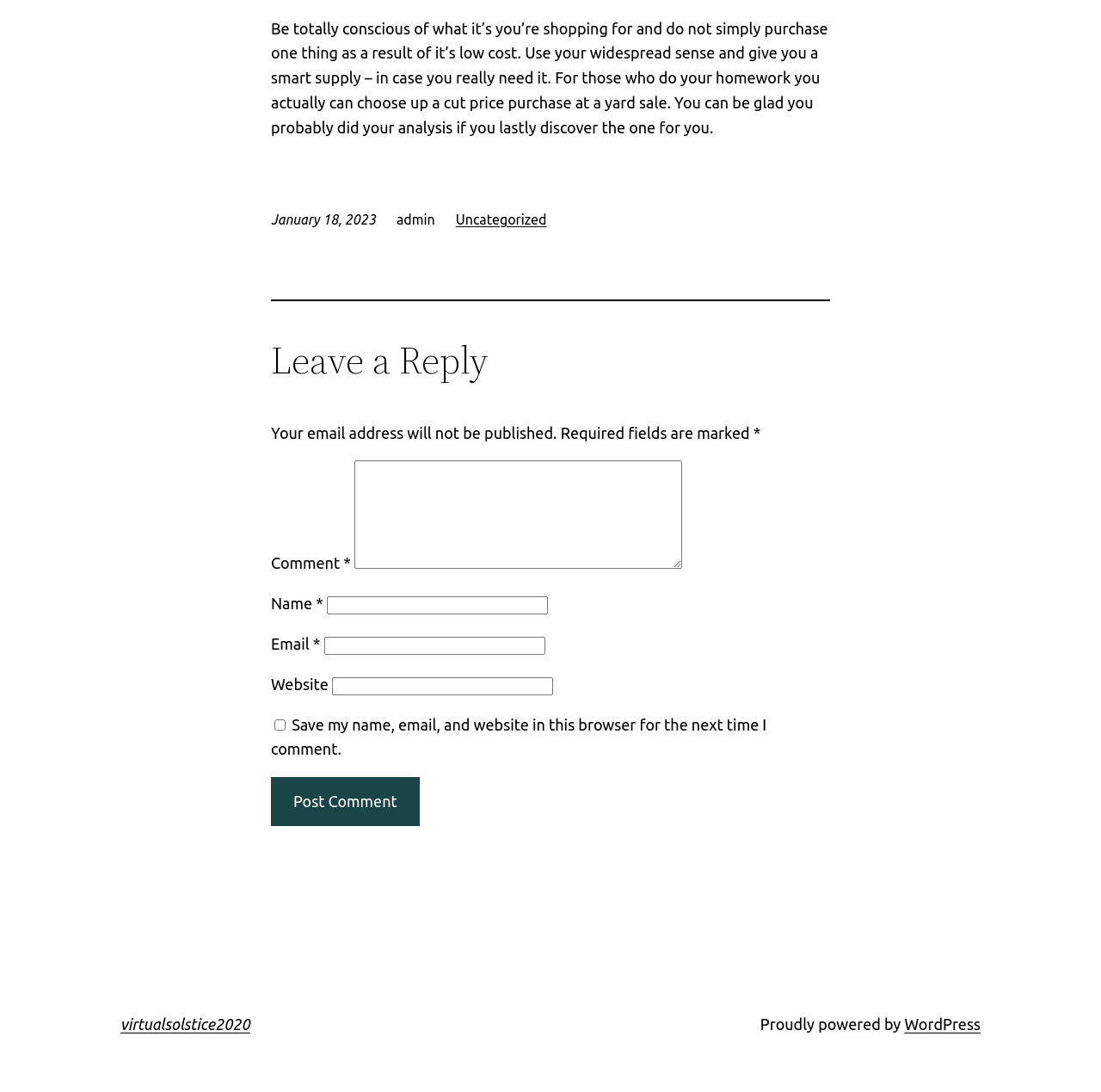Provide the bounding box coordinates for the UI element that is described by this text: "parent_node: Email * aria-describedby="email-notes" name="email"". The coordinates should be in the form of four float numbers between 0 and 1: [left, top, right, bottom].

[0.294, 0.583, 0.495, 0.6]